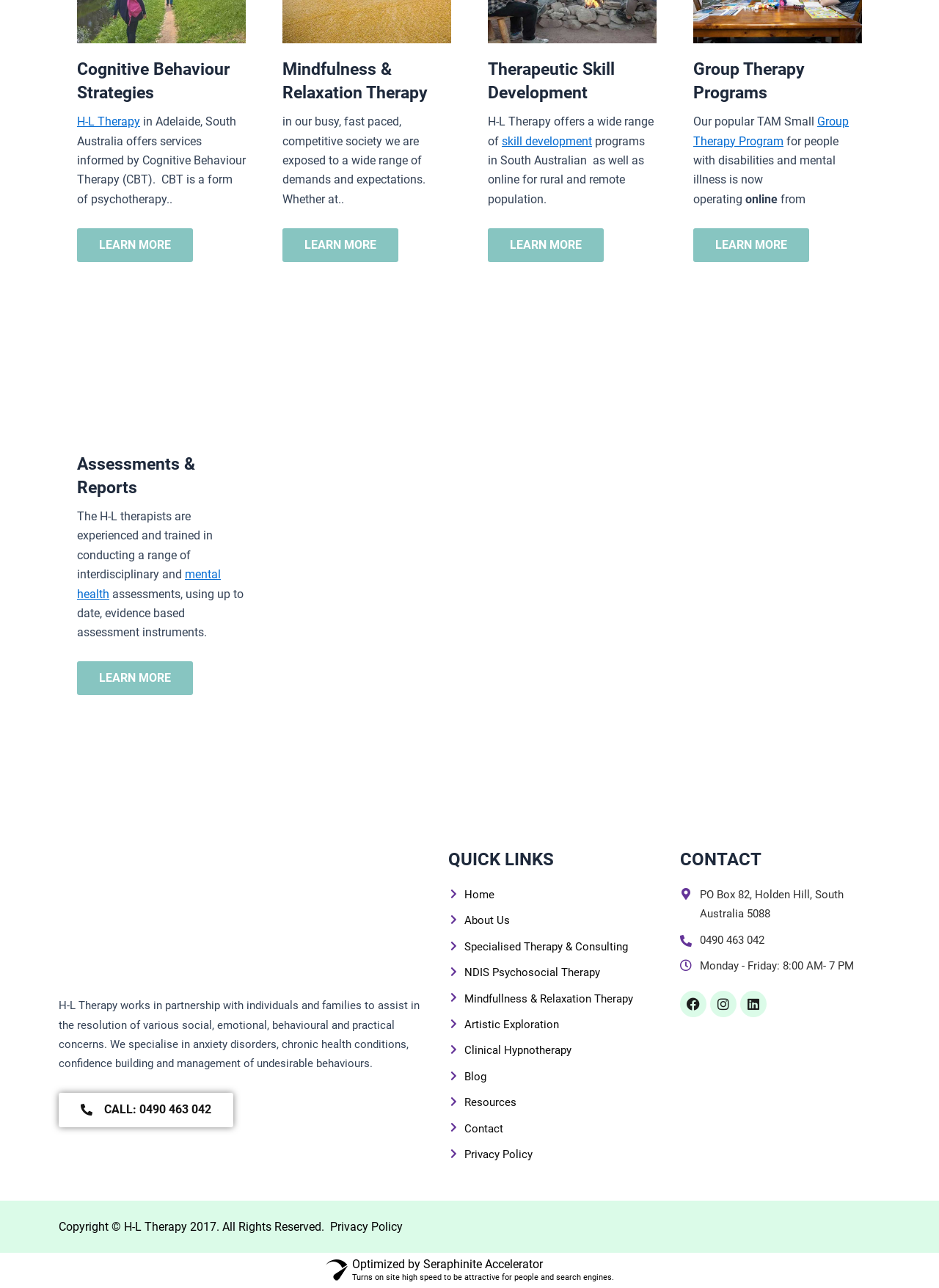What services does H-L Therapy offer?
Provide a comprehensive and detailed answer to the question.

Based on the webpage, H-L Therapy offers various services including Cognitive Behaviour Therapy, Mindfulness & Relaxation Therapy, Therapeutic Skill Development, Group Therapy Programs, and Assessments & Reports. These services are listed under separate headings on the webpage.